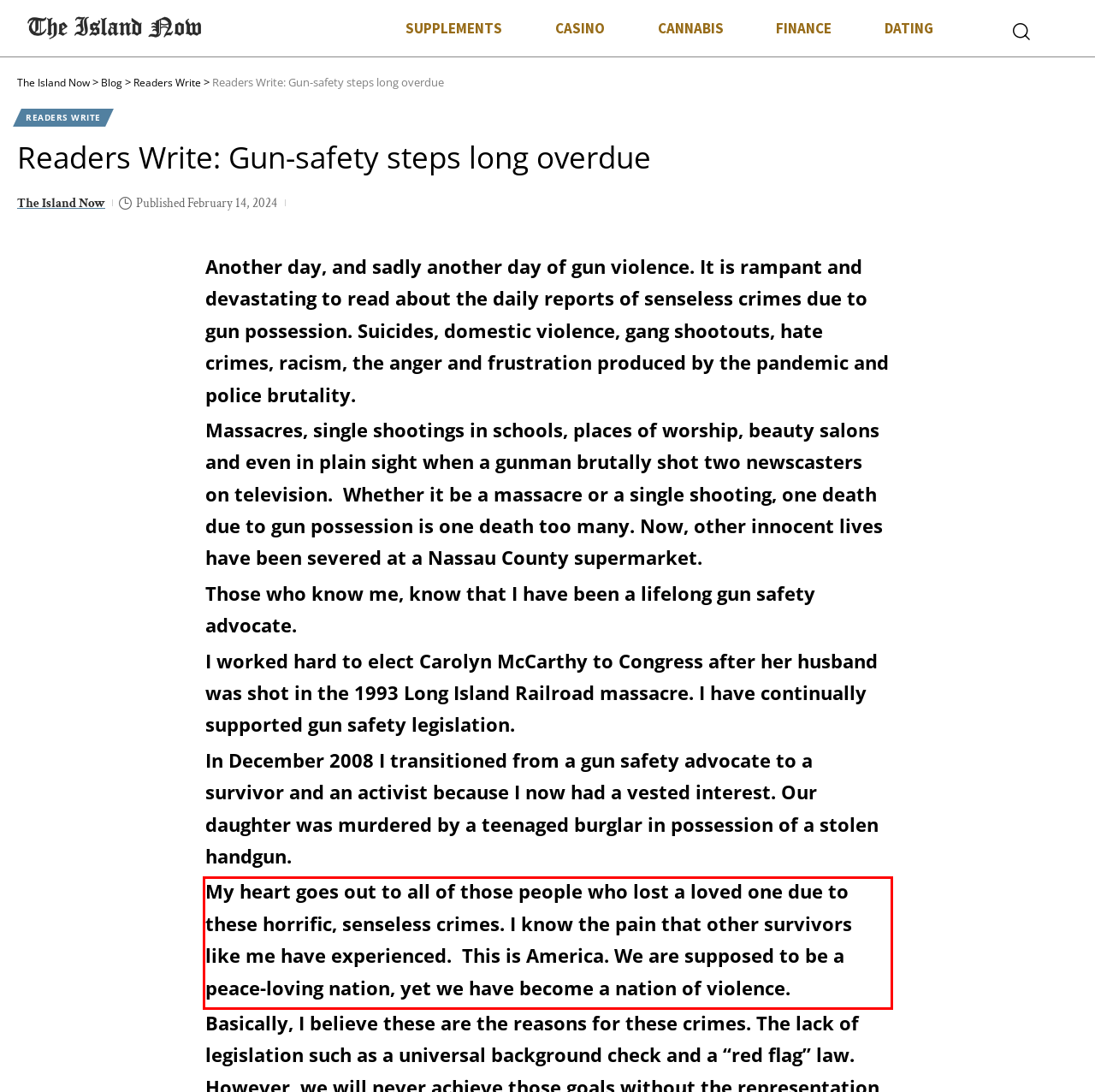Examine the screenshot of the webpage, locate the red bounding box, and generate the text contained within it.

My heart goes out to all of those people who lost a loved one due to these horrific, senseless crimes. I know the pain that other survivors like me have experienced. This is America. We are supposed to be a peace-loving nation, yet we have become a nation of violence.